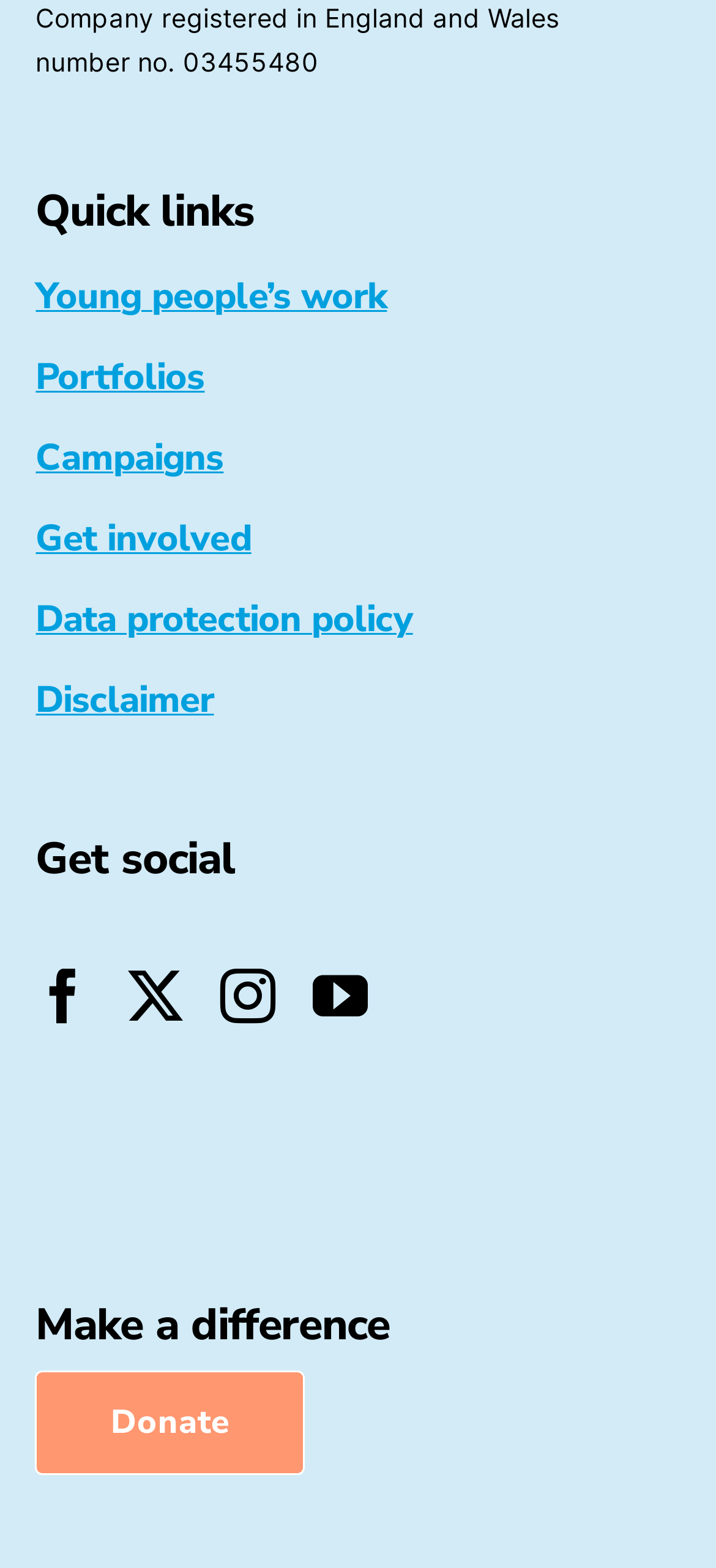Show me the bounding box coordinates of the clickable region to achieve the task as per the instruction: "Get involved".

[0.05, 0.328, 0.351, 0.359]